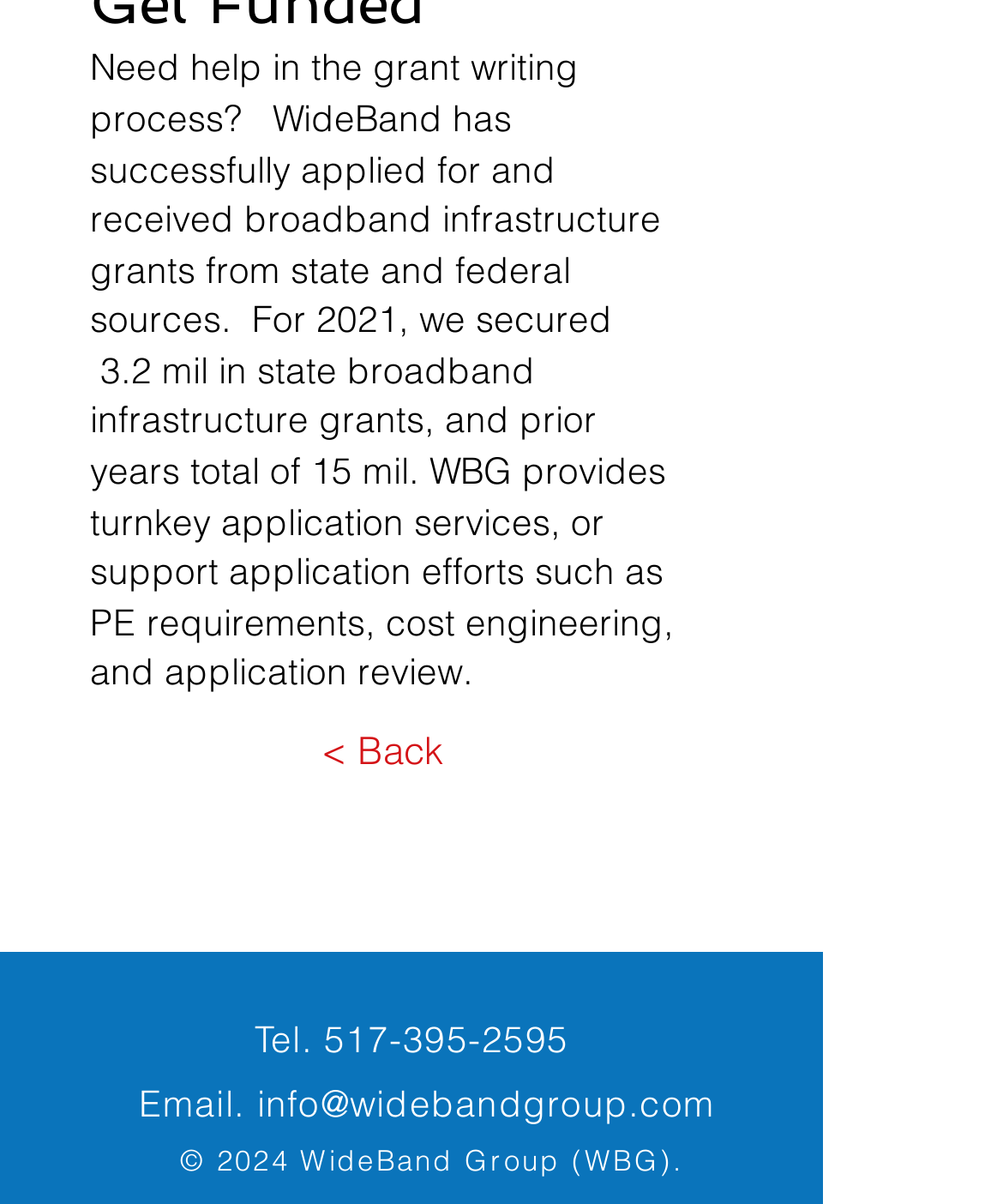Use the information in the screenshot to answer the question comprehensively: What is the email address?

The email address is mentioned in the link element with the text 'info@widebandgroup.com', which is located below the 'Email.' text.